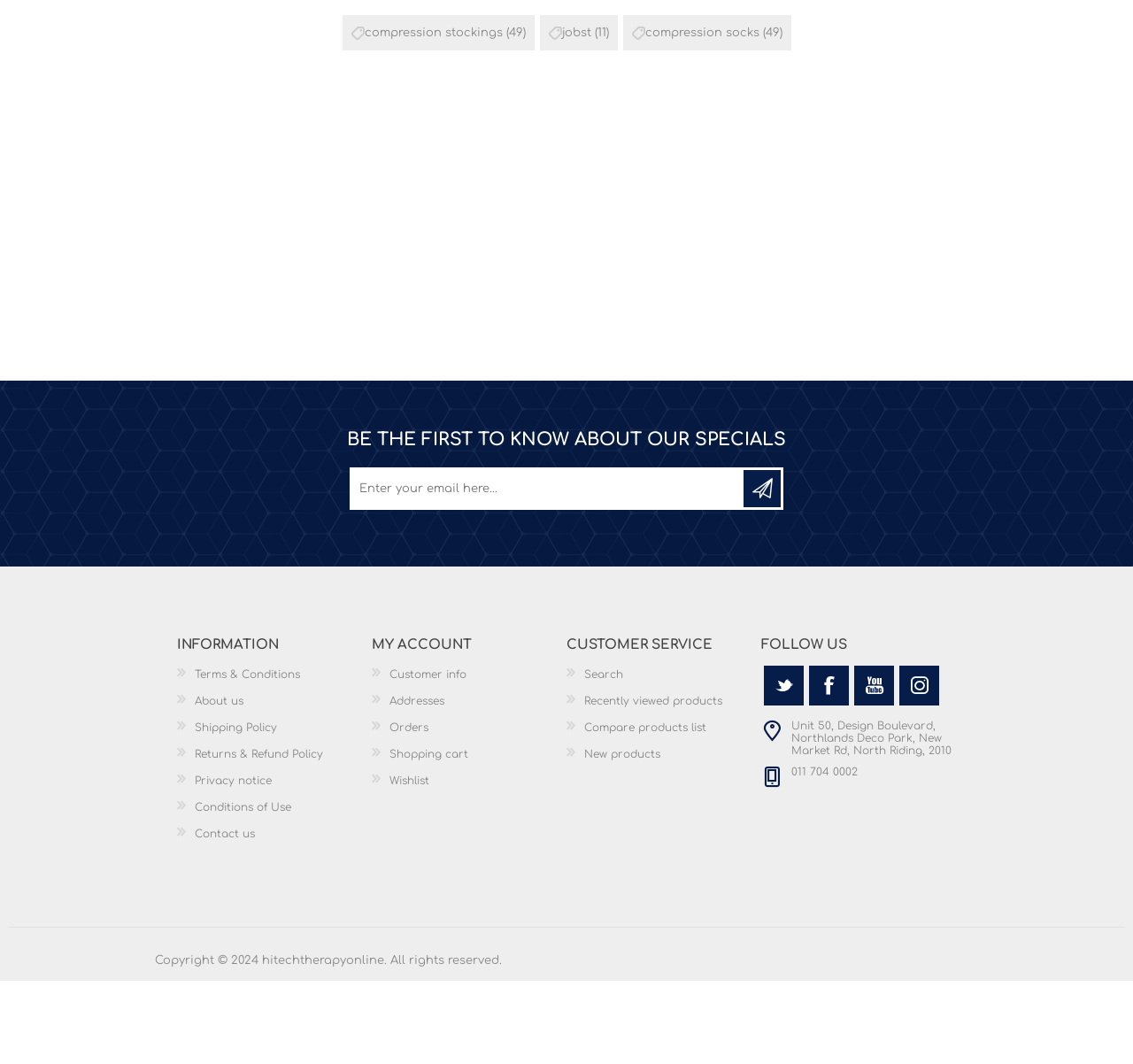Please provide a detailed answer to the question below by examining the image:
What is the phone number of the company?

The StaticText '011 704 0002' is located next to the company's address, suggesting that it is the phone number of the company.